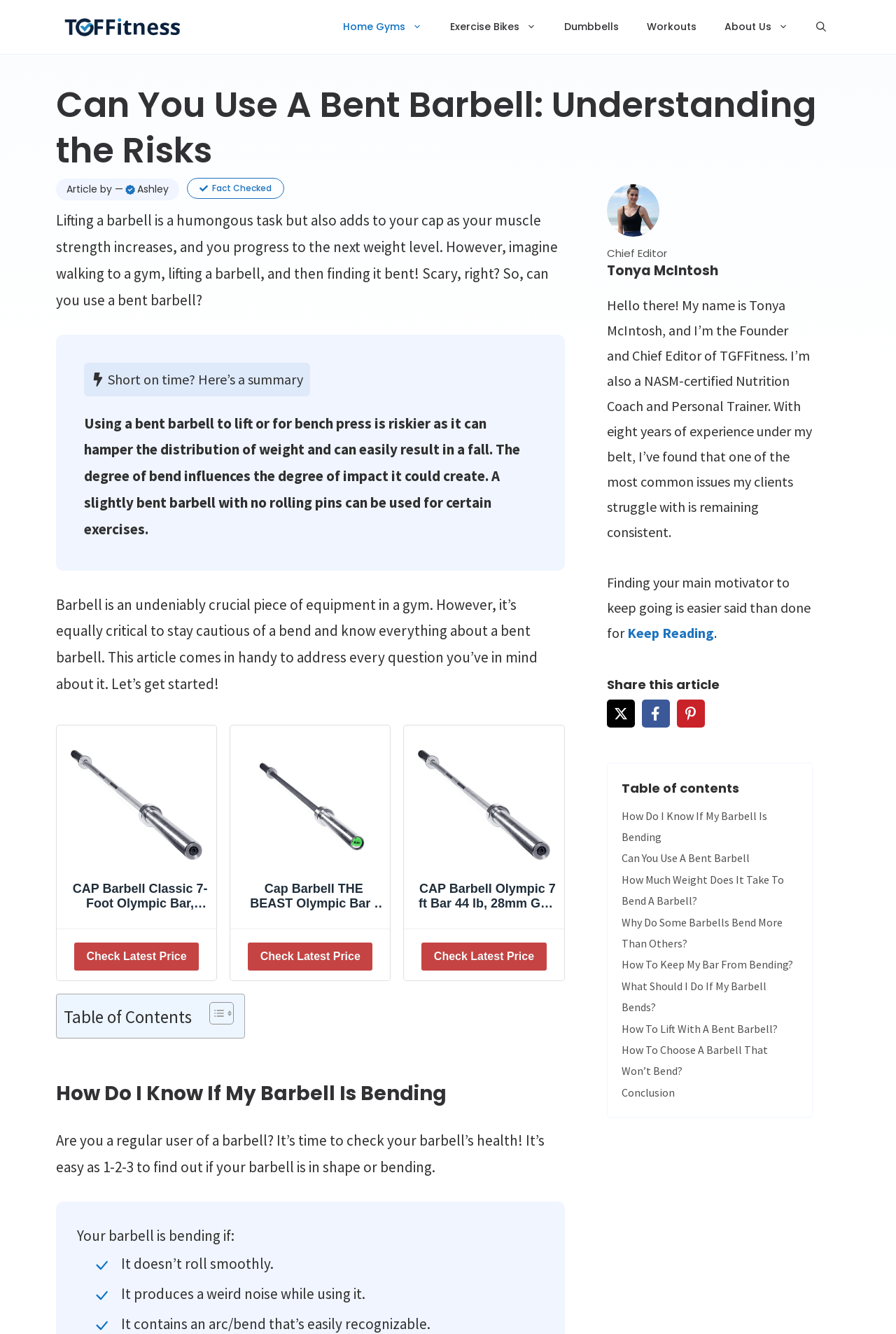What is the name of the author of the article?
Please use the visual content to give a single word or phrase answer.

Ashley